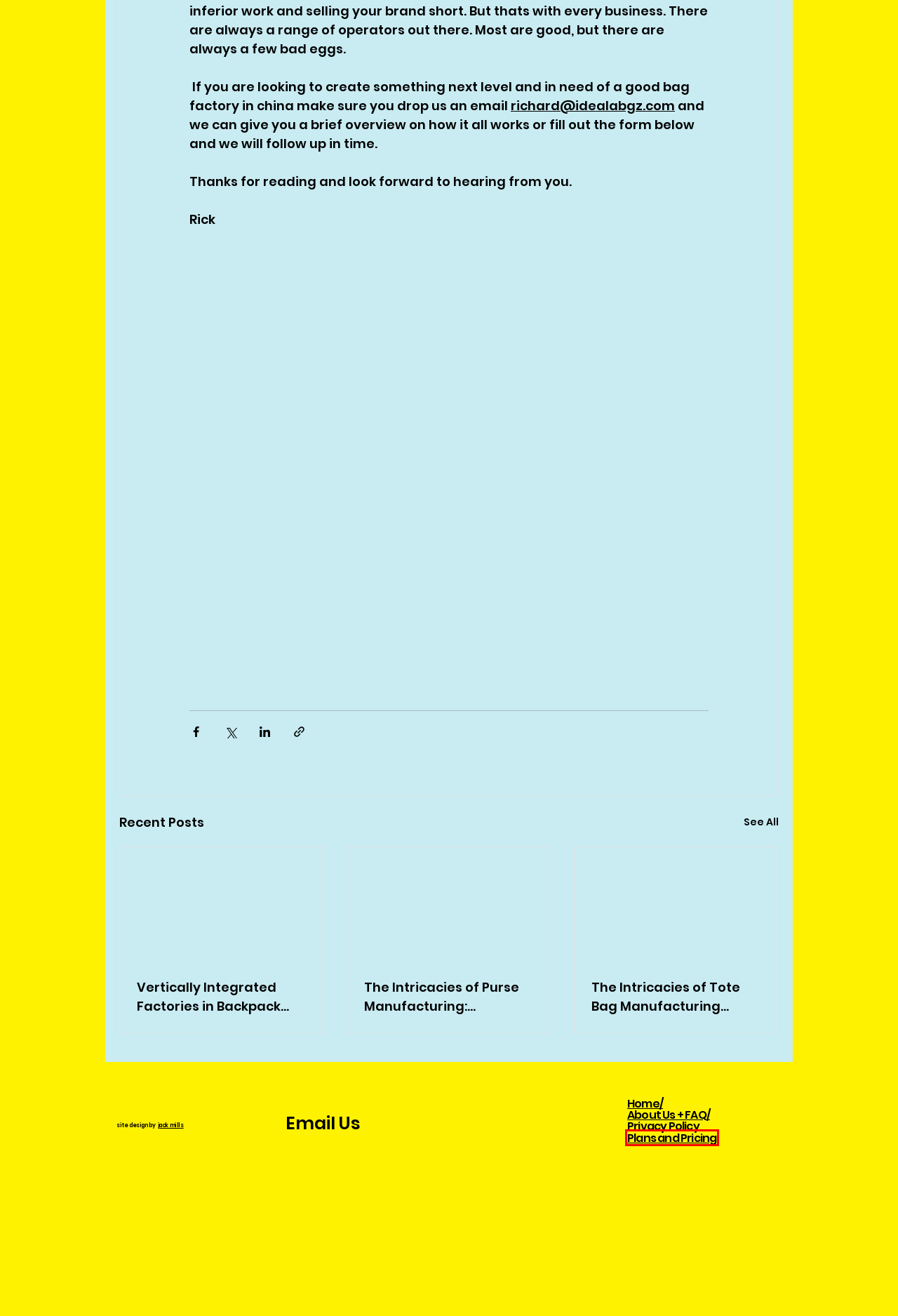You are given a screenshot of a webpage with a red bounding box around an element. Choose the most fitting webpage description for the page that appears after clicking the element within the red bounding box. Here are the candidates:
A. The Intricacies of Purse Manufacturing: Navigating Materials, Design, and Quality Control
B. About Us | Idealabgz
C. The Intricacies of Tote Bag Manufacturing Processes: From Materials to Printing
D. Blog | Idealabgz
E. Vertically Integrated Factories in Backpack Manufacturing: An In-depth Look
F. HOME | Jack Mills
G. Garment Manufacturing Near Me
H. Backpack Manufacturer | China | The Idea Lab

G